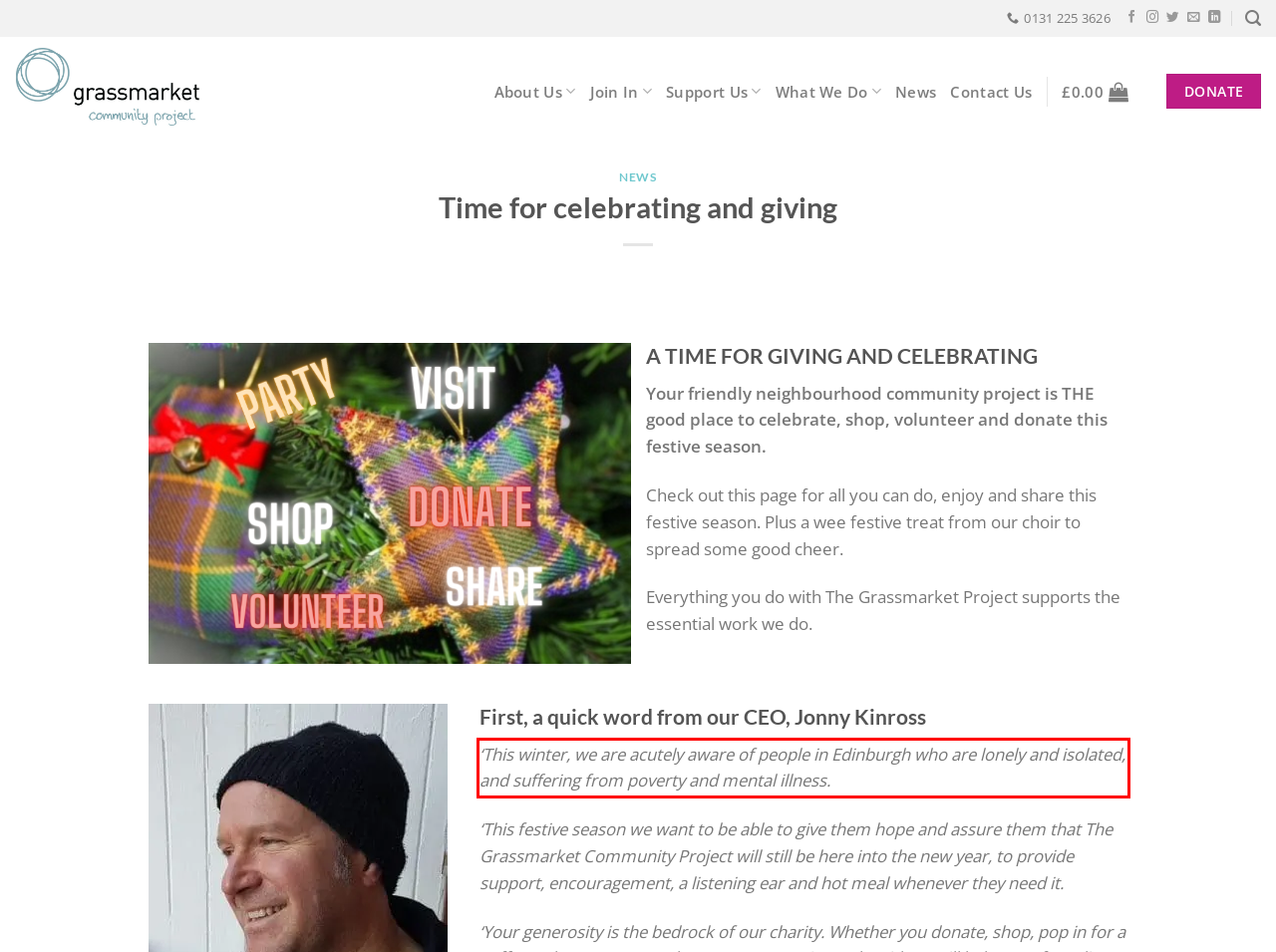Please examine the screenshot of the webpage and read the text present within the red rectangle bounding box.

‘This winter, we are acutely aware of people in Edinburgh who are lonely and isolated, and suffering from poverty and mental illness.